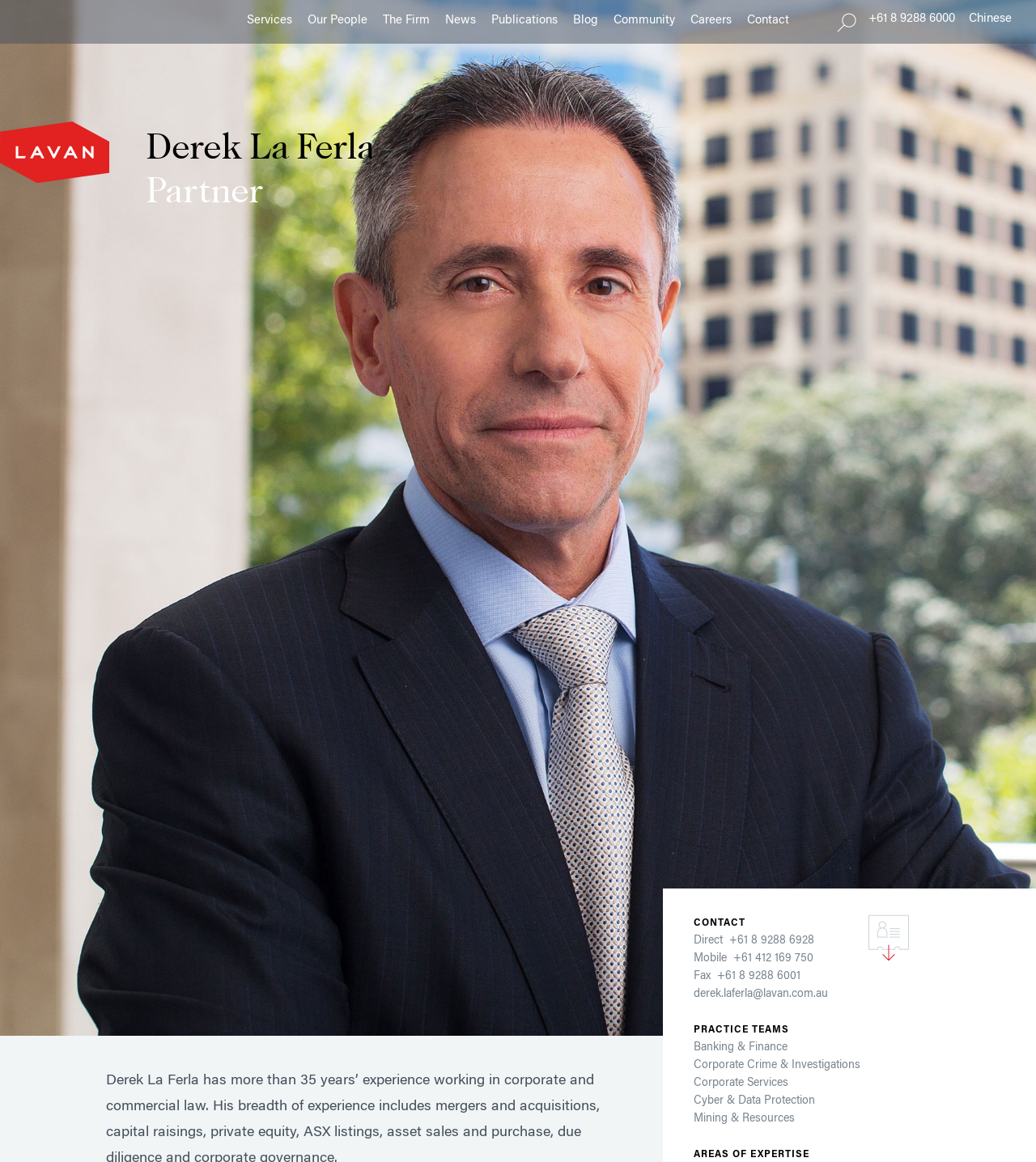What are the practice teams of the law partner?
Look at the image and respond with a one-word or short phrase answer.

Corporate Services, Cyber & Data Protection, etc.